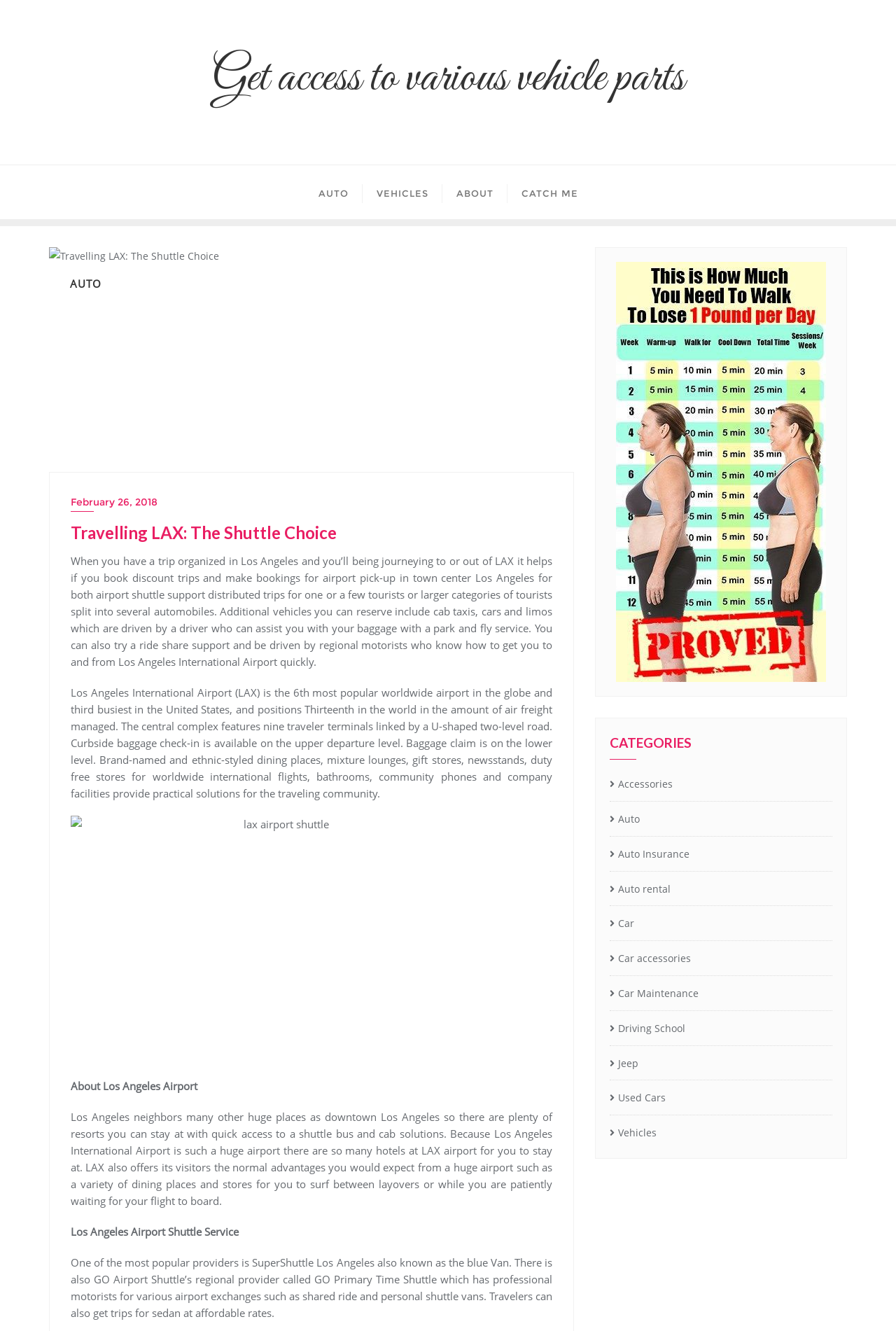Locate the bounding box coordinates of the element's region that should be clicked to carry out the following instruction: "View the 'Los Angeles Airport Shuttle Service' section". The coordinates need to be four float numbers between 0 and 1, i.e., [left, top, right, bottom].

[0.079, 0.92, 0.266, 0.931]